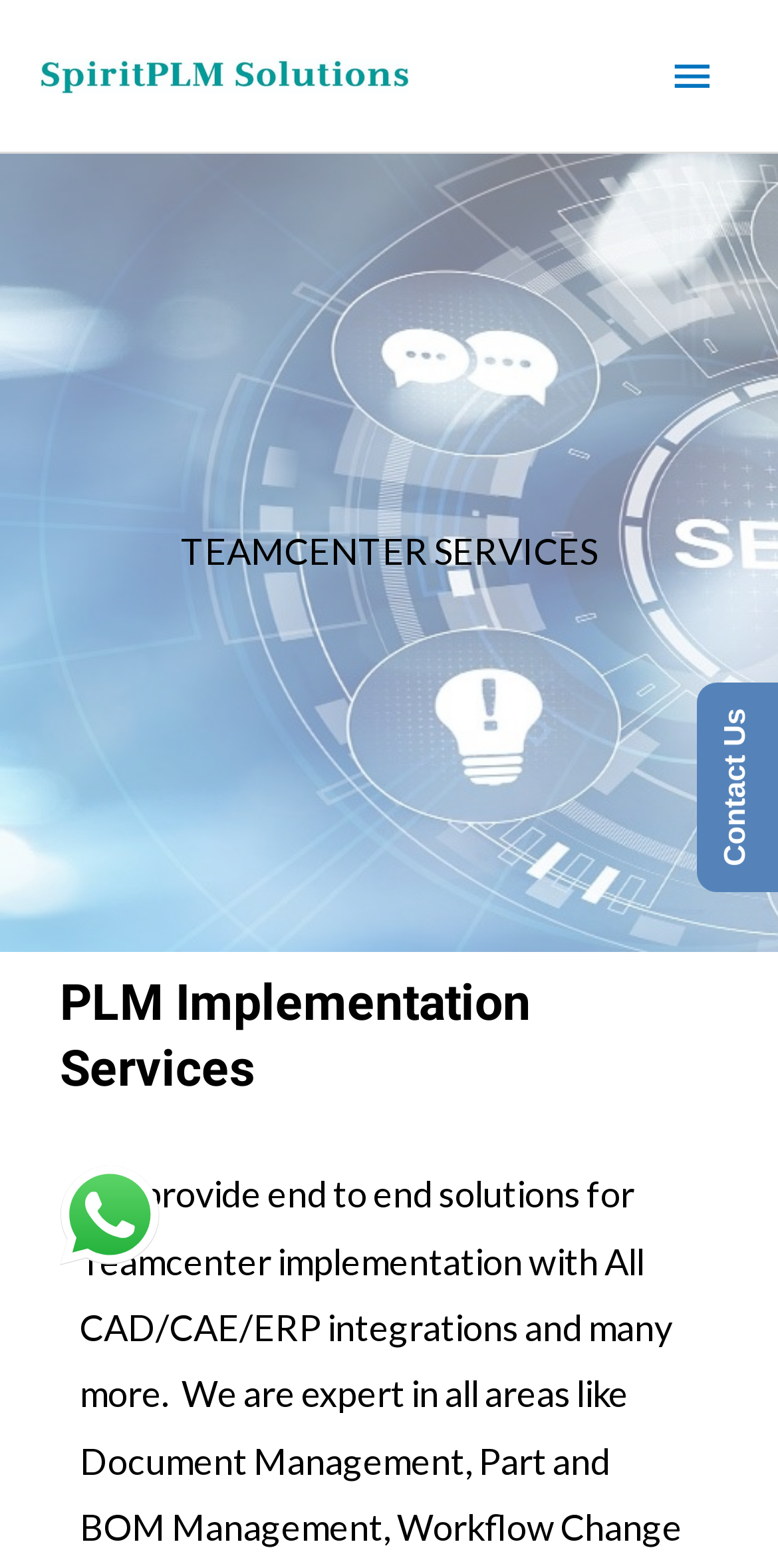Provide your answer to the question using just one word or phrase: What is the main service offered?

Teamcenter Services